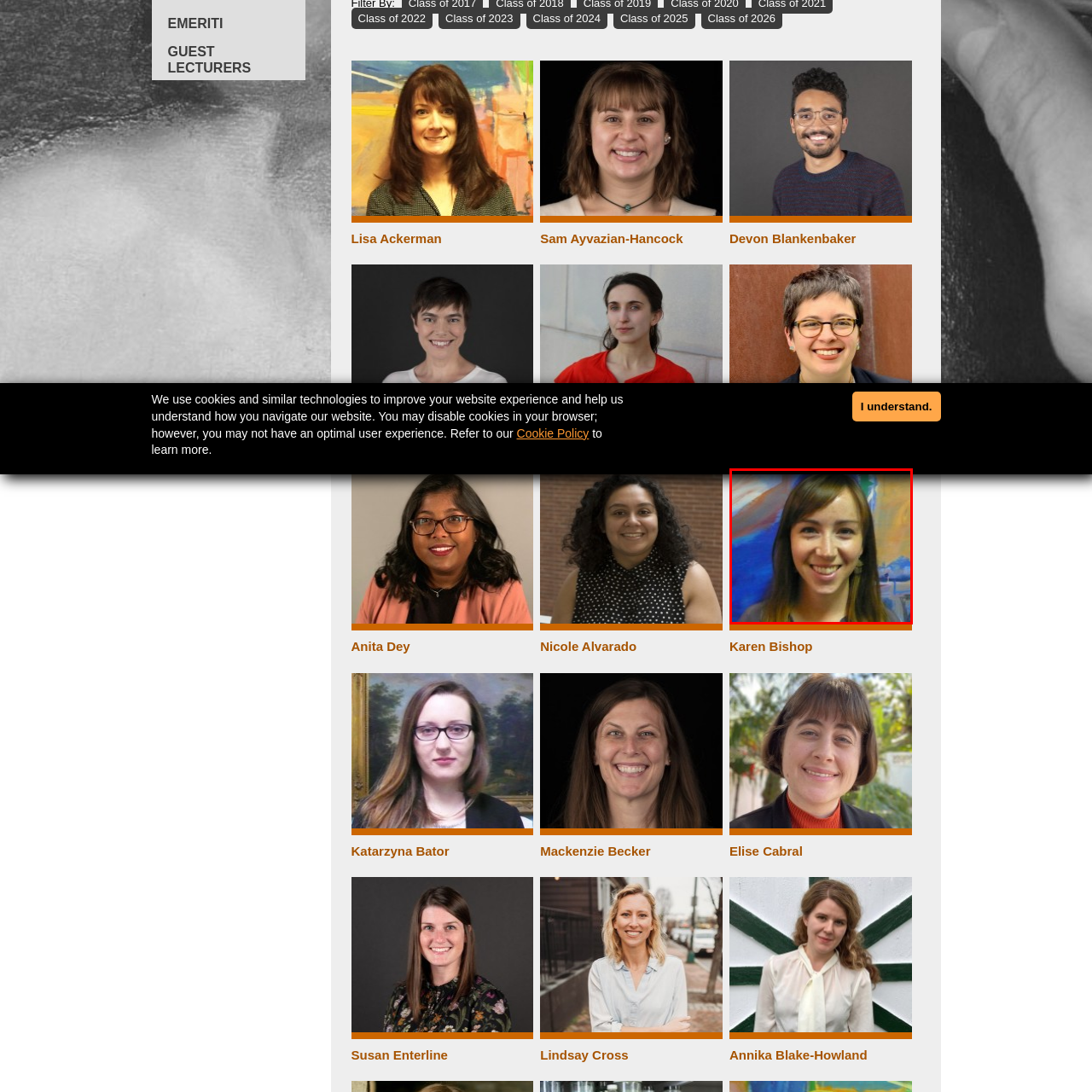Please examine the image highlighted by the red boundary and provide a comprehensive response to the following question based on the visual content: 
What is the style of the woman's attire?

The caption describes the woman's attire as simple yet stylish, which contributes to her approachable demeanor.